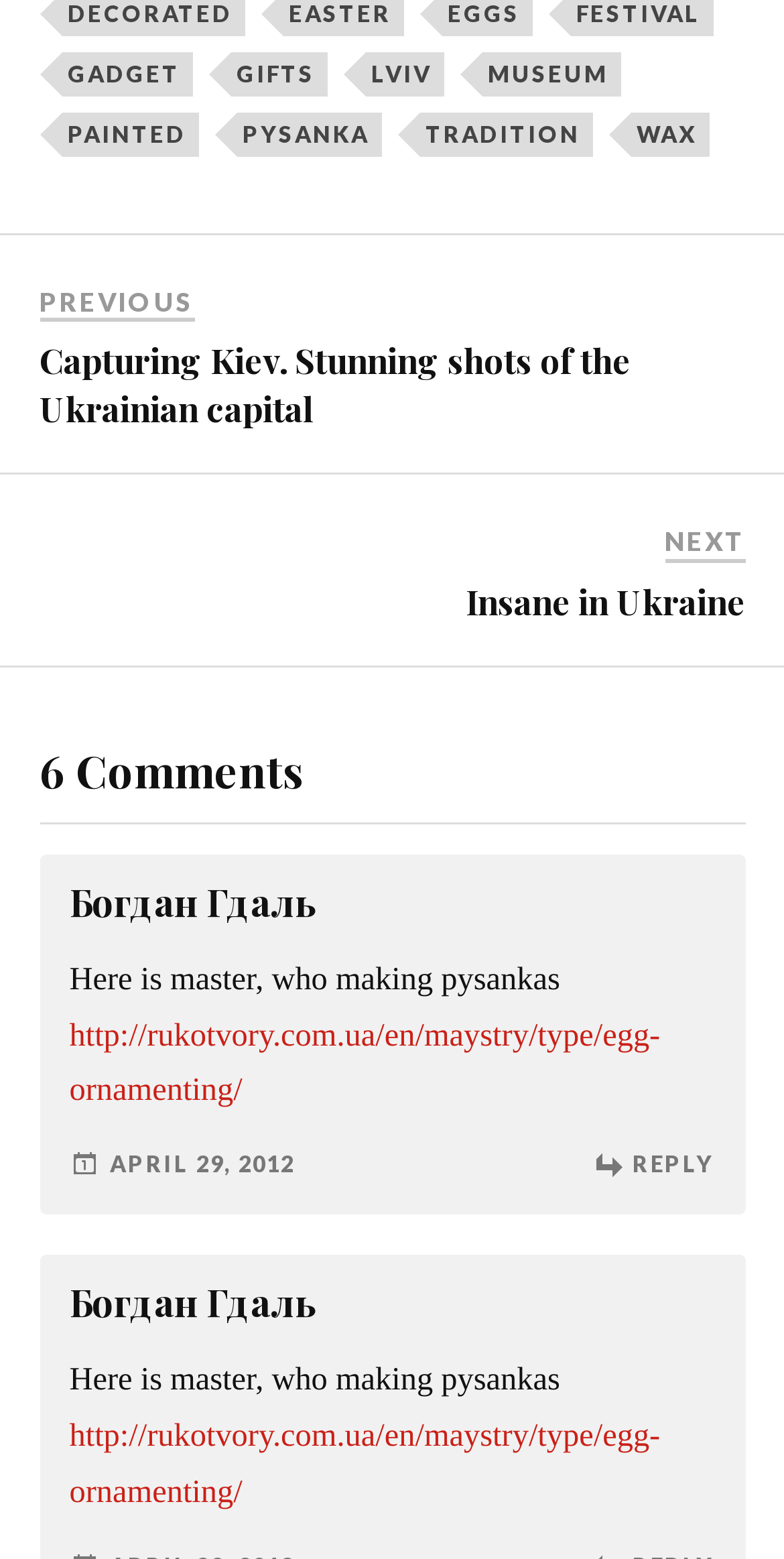How many links are in the top navigation?
From the image, provide a succinct answer in one word or a short phrase.

4